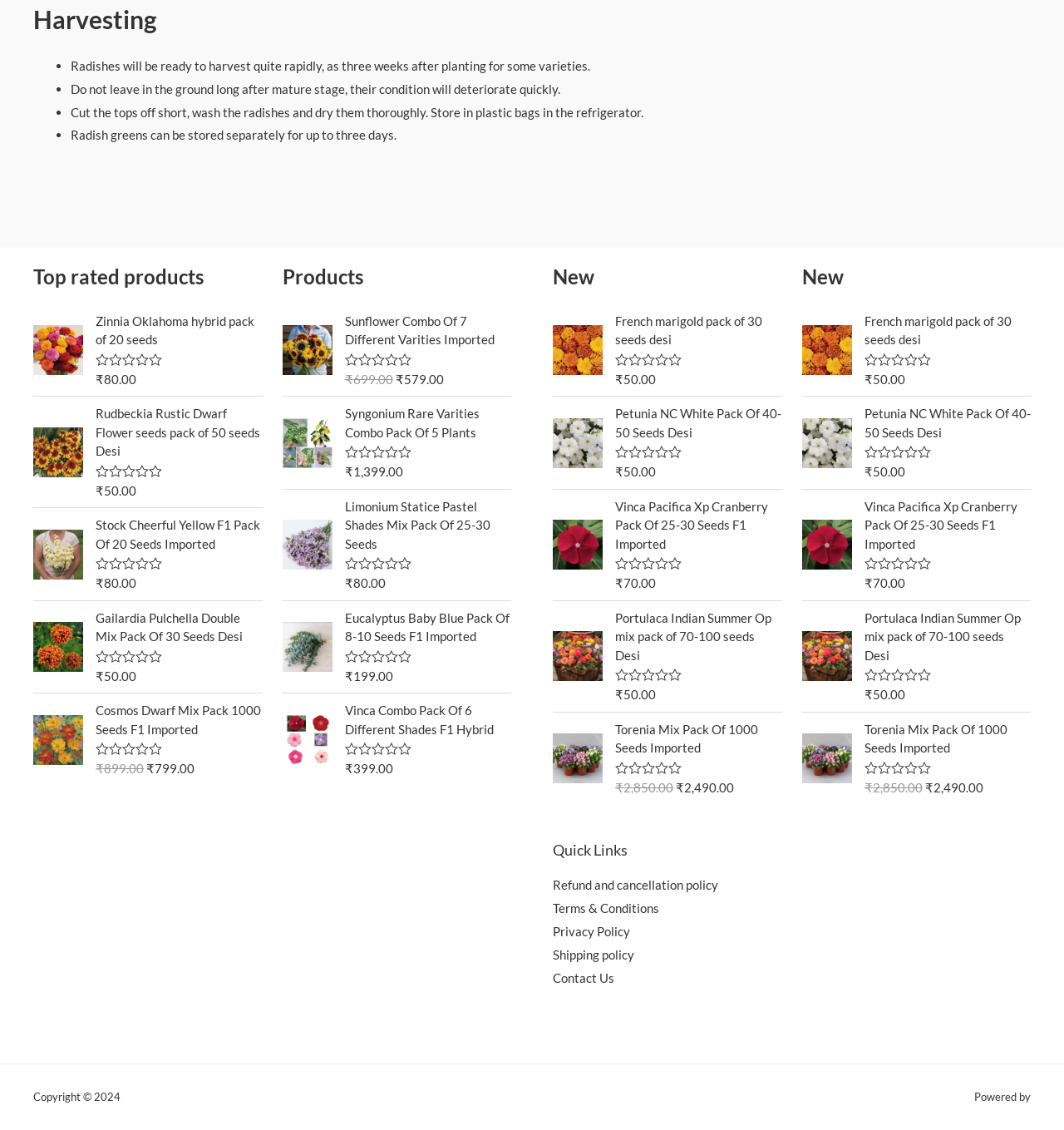What is the rating of the 'Limonium Statice Pastel Shades Mix Pack Of 25-30 Seeds'?
Answer the question with as much detail as you can, using the image as a reference.

The webpage shows the rating of the 'Limonium Statice Pastel Shades Mix Pack Of 25-30 Seeds' as 0 out of 5, indicating that no ratings have been given yet.